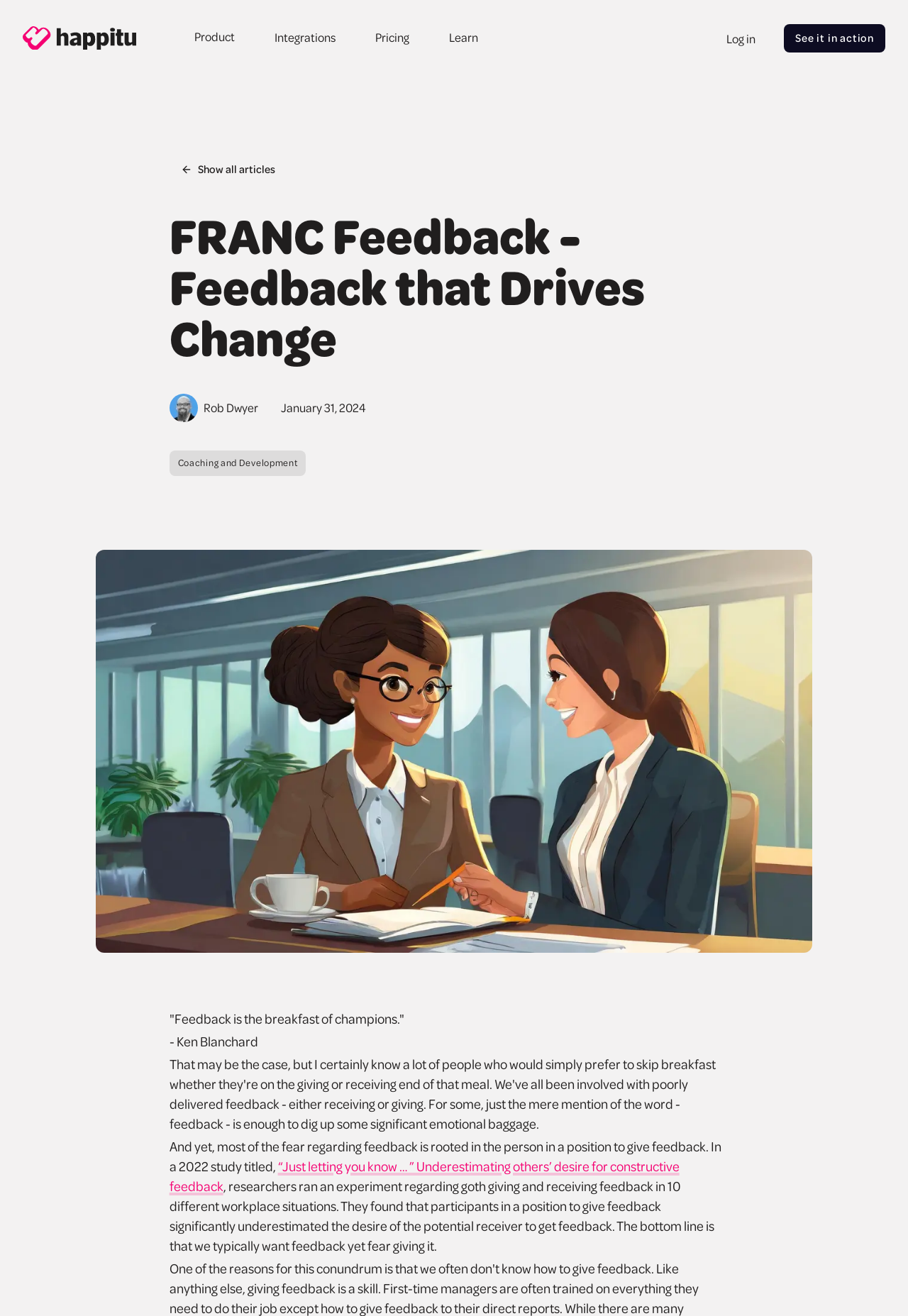Identify the bounding box coordinates of the clickable region to carry out the given instruction: "Return home".

[0.025, 0.02, 0.15, 0.038]